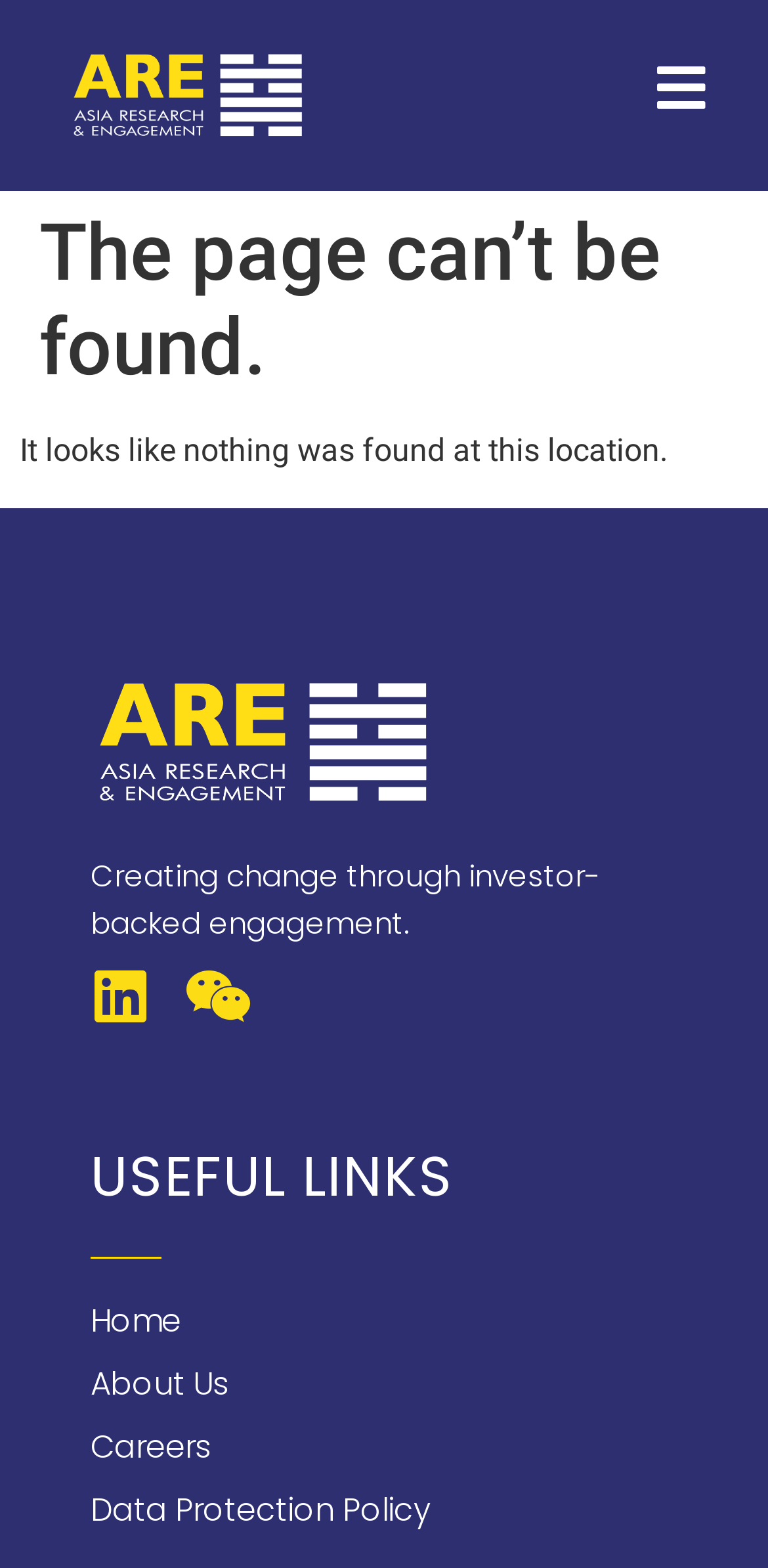How many links are under the USEFUL LINKS category?
From the image, respond with a single word or phrase.

4